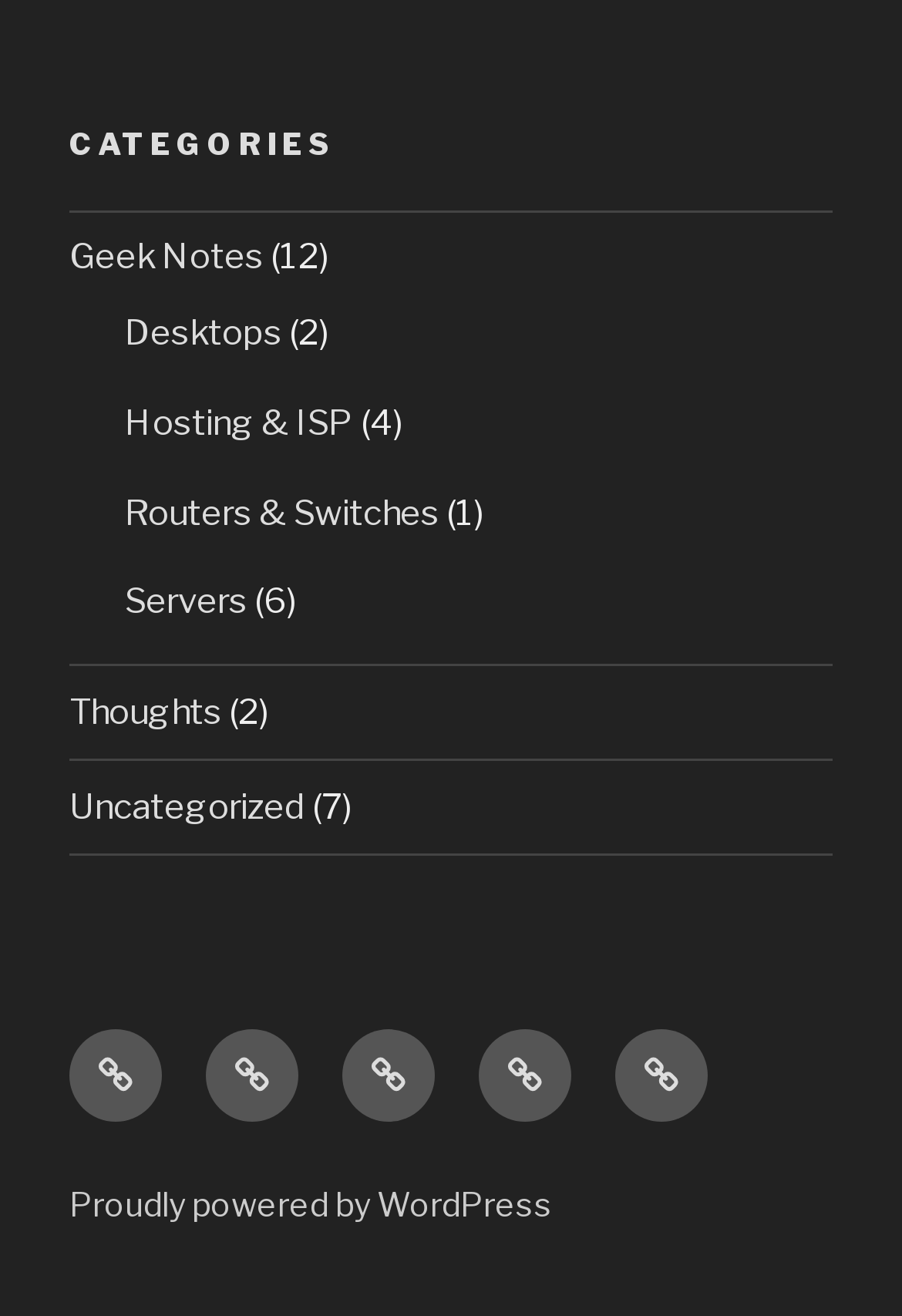How many links are in the footer?
Please answer the question with a detailed and comprehensive explanation.

I counted the number of link elements within the 'Footer Social Links Menu' navigation element and found 5 links: 'Welcome to Dave Lane’s website', 'About Dave Lane', 'Speaking', 'Stand Up Comedy', and 'Contact'.